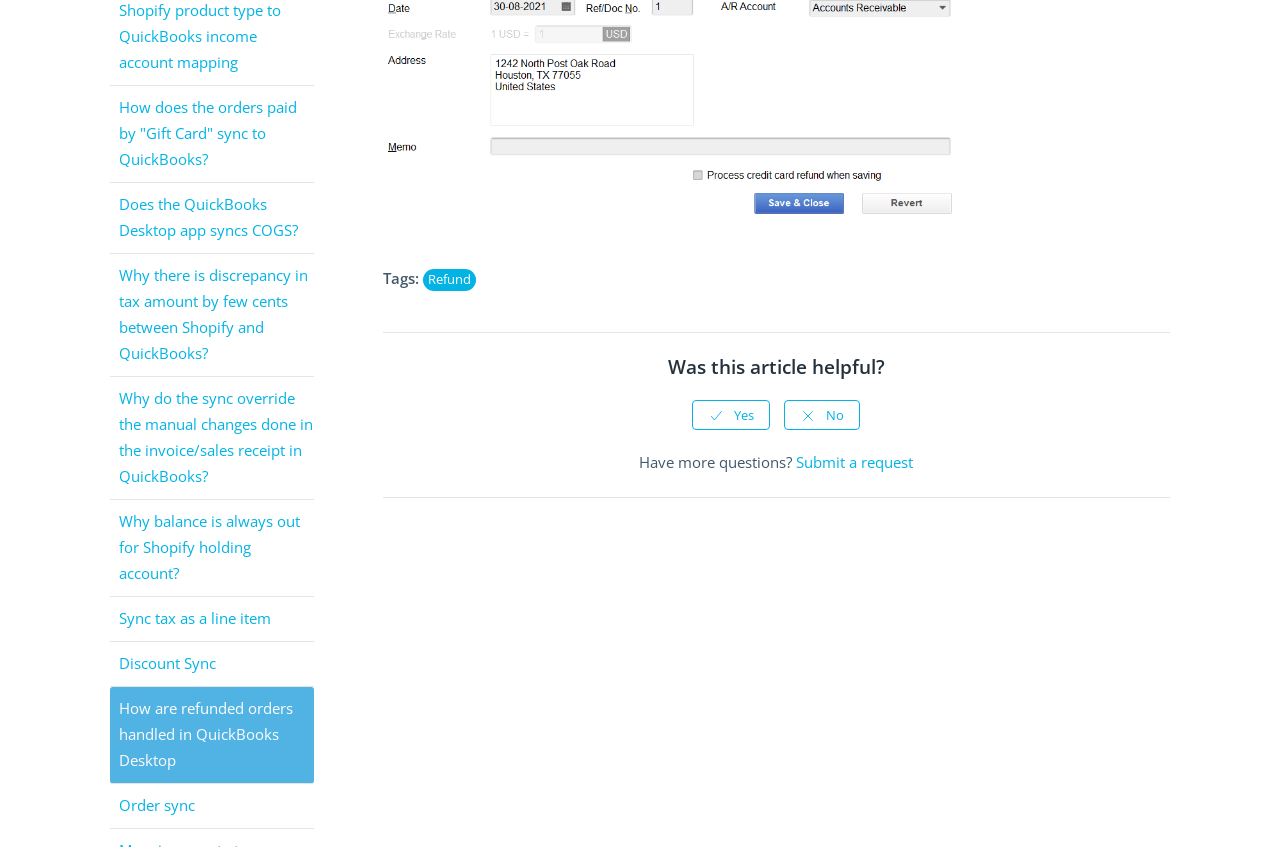Determine the bounding box for the described HTML element: "Startup business loans". Ensure the coordinates are four float numbers between 0 and 1 in the format [left, top, right, bottom].

None